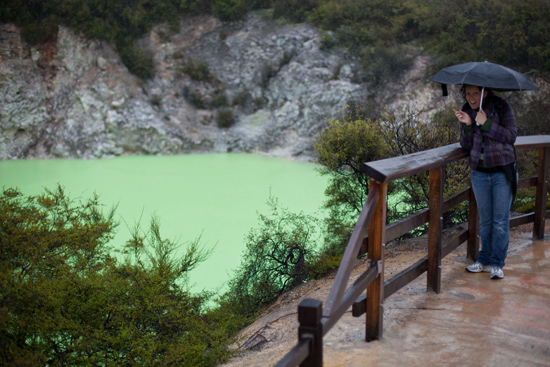Describe all the elements in the image extensively.

In this captivating image, a person stands by a wooden railing, adorned by a dark umbrella, as they observe a strikingly vibrant green crater lake. The backdrop showcases rugged, rocky cliffs that contrast beautifully with the lake's luminous hue. Surrounding vegetation, including bushes and trees, adds a touch of natural greenery to the scene, while the damp weather is suggested by the mist and the person's choice of attire. The atmosphere conveys a sense of wonder and exploration, highlighting the unique beauty of nature's geothermal features. The subtle reflections on the water's surface and the overall moody setting evoke a serene yet mysterious ambiance.